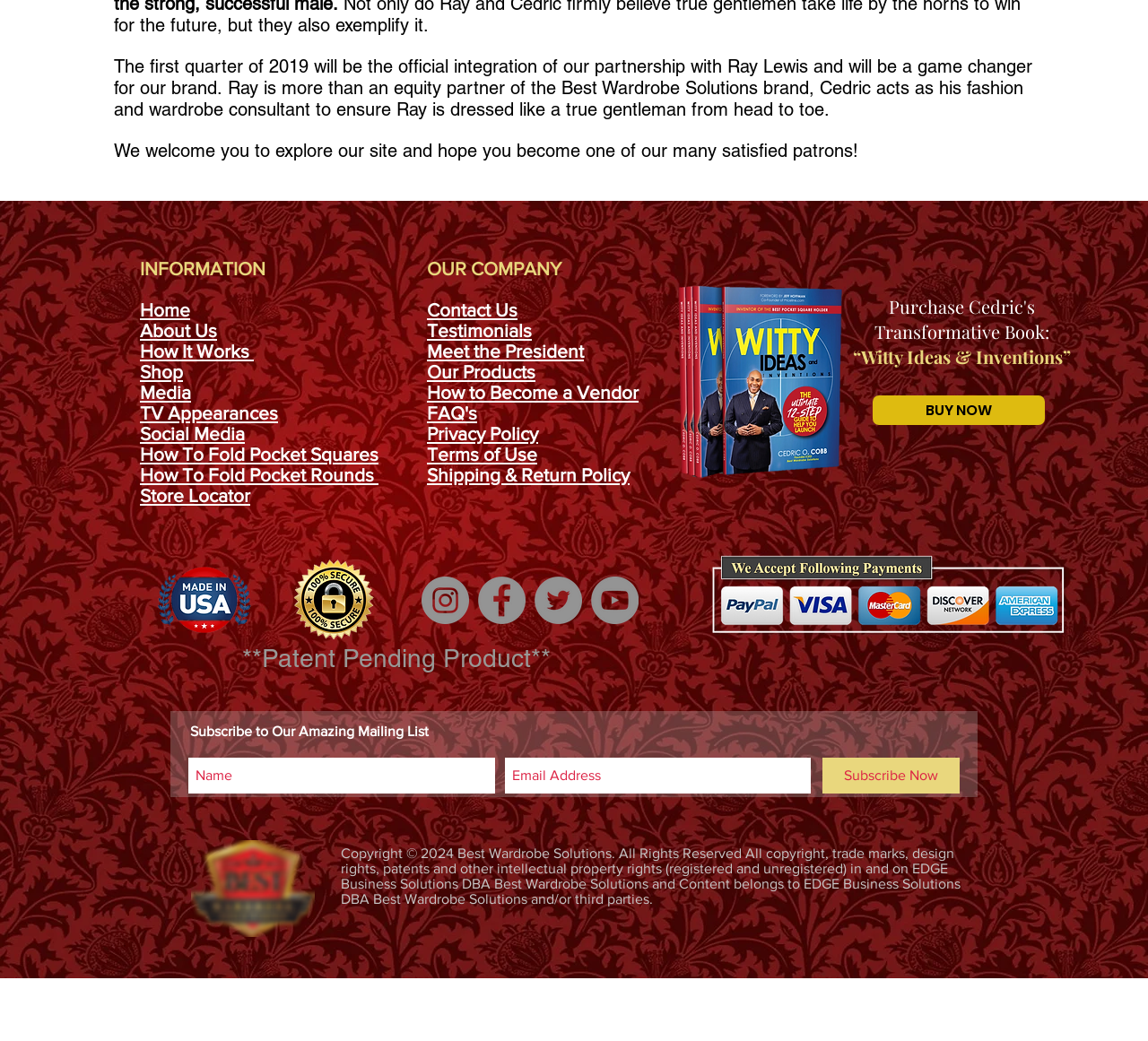Please identify the bounding box coordinates of the element I need to click to follow this instruction: "Email Pierre".

None